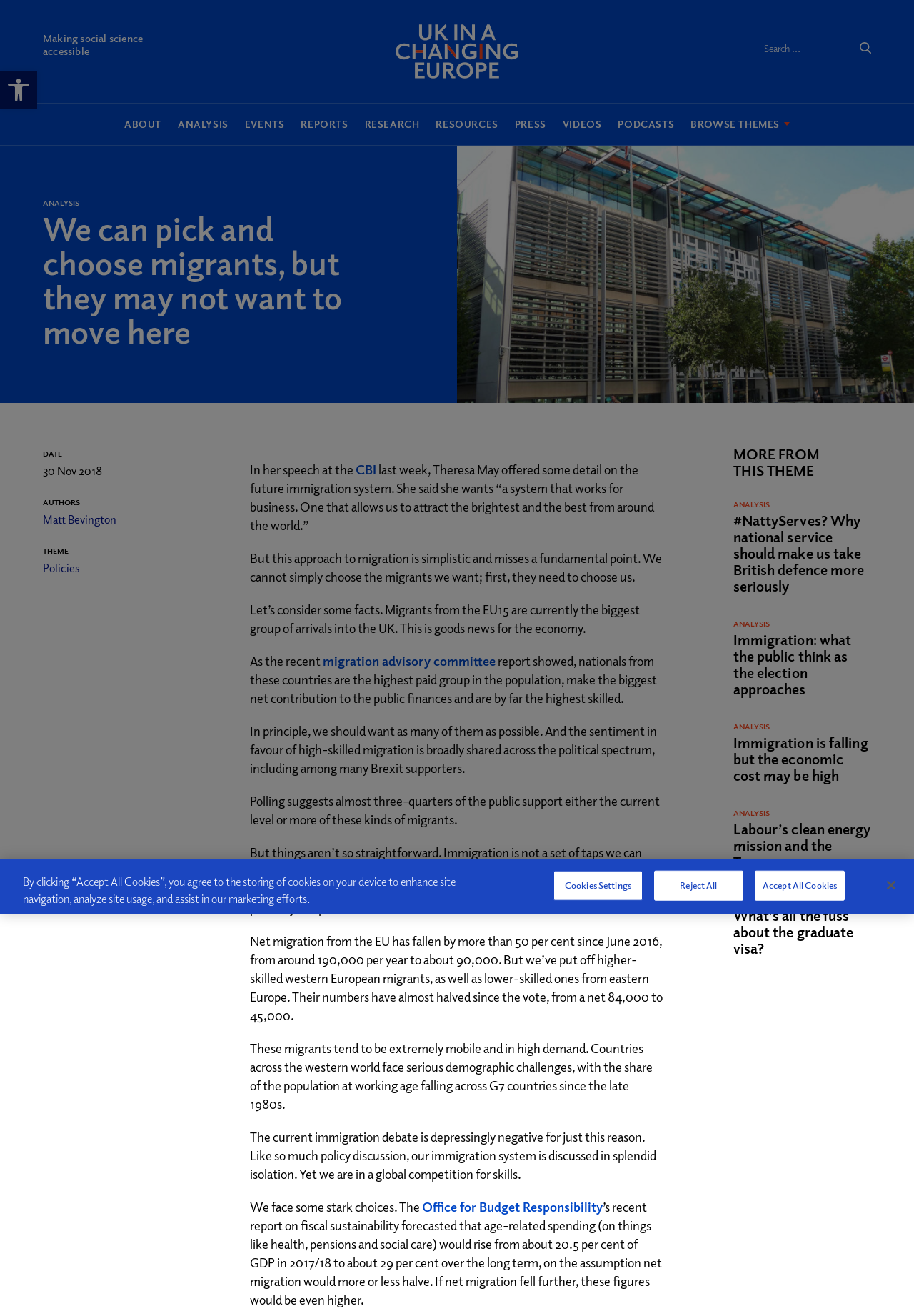Determine the bounding box coordinates of the section to be clicked to follow the instruction: "Open the toolbar accessibility tools". The coordinates should be given as four float numbers between 0 and 1, formatted as [left, top, right, bottom].

[0.0, 0.054, 0.041, 0.083]